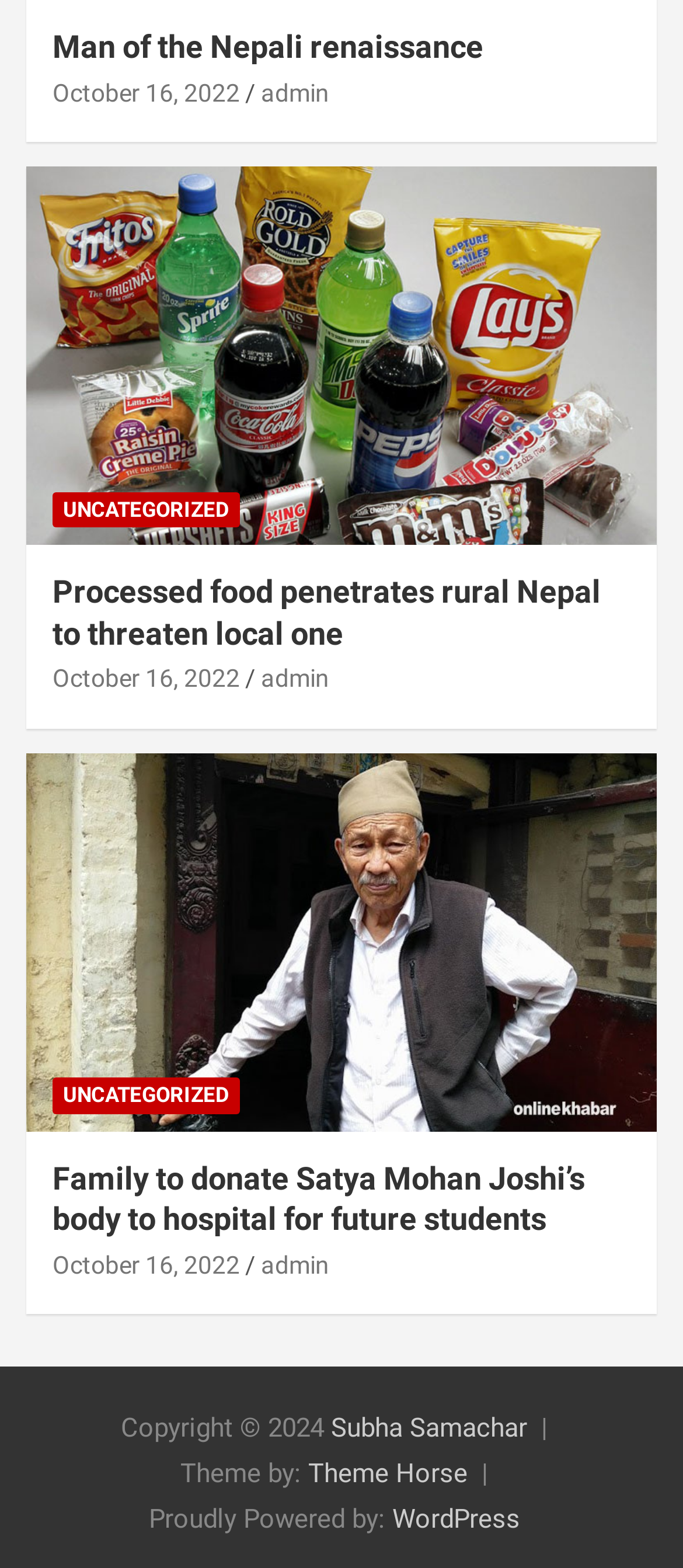What is the name of the website?
Give a one-word or short phrase answer based on the image.

Subha Samachar